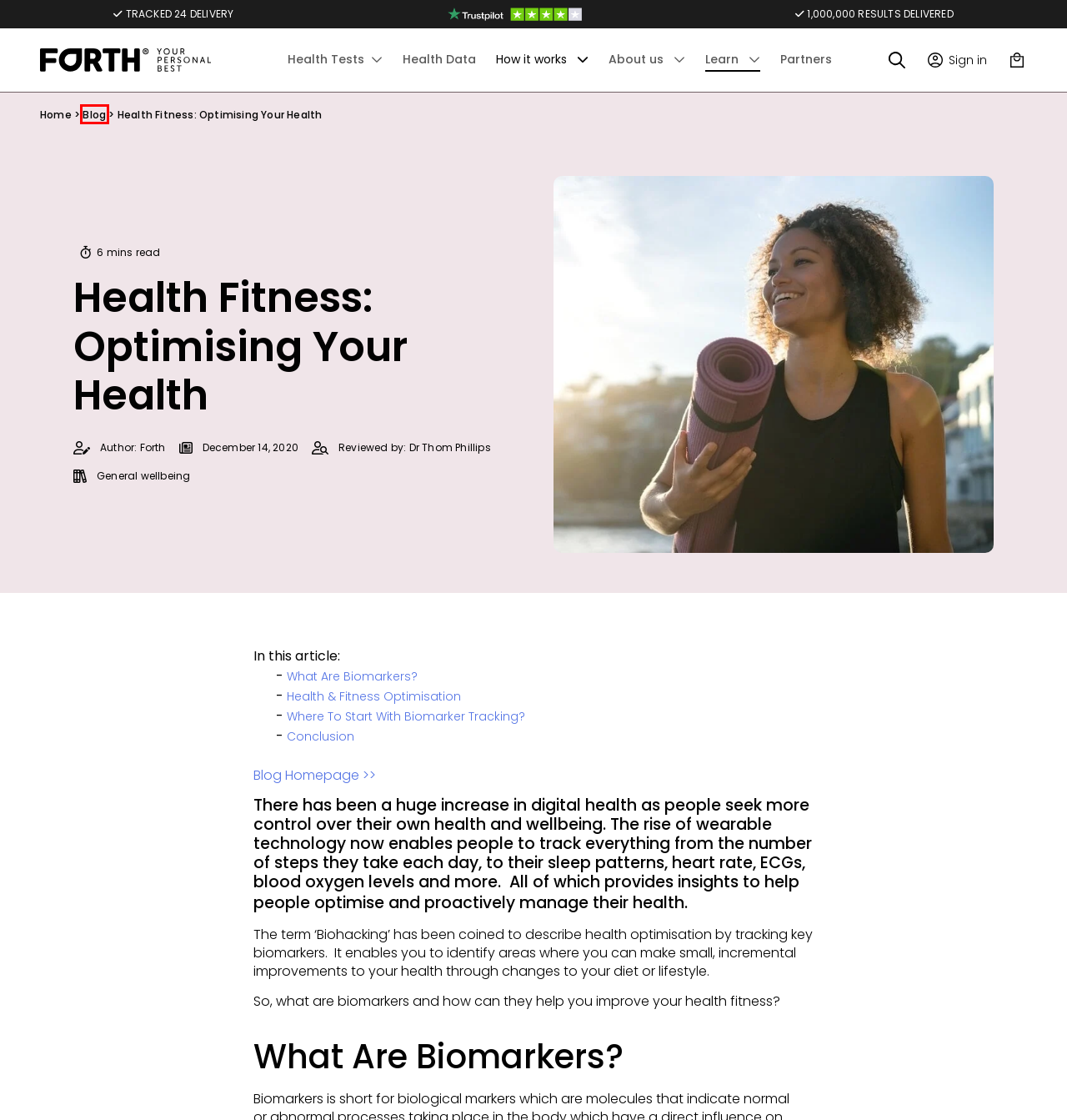Given a screenshot of a webpage with a red bounding box, please pick the webpage description that best fits the new webpage after clicking the element inside the bounding box. Here are the candidates:
A. Dr Thom Phillips | Forth's Clinical Lead
B. HealthCoach | Next-gen Health Data from Forth
C. Forth Blog - Advice And Tips To Help You Proactively Manage Your Health
D. Forth  Reviews | Read Customer Service Reviews of forthwithlife.co.uk
E. Solutions - Forth
F. Forth
G. Cookie Policy - Forth
H. Home Blood Tests & Health Checks From £41 at Forth

C